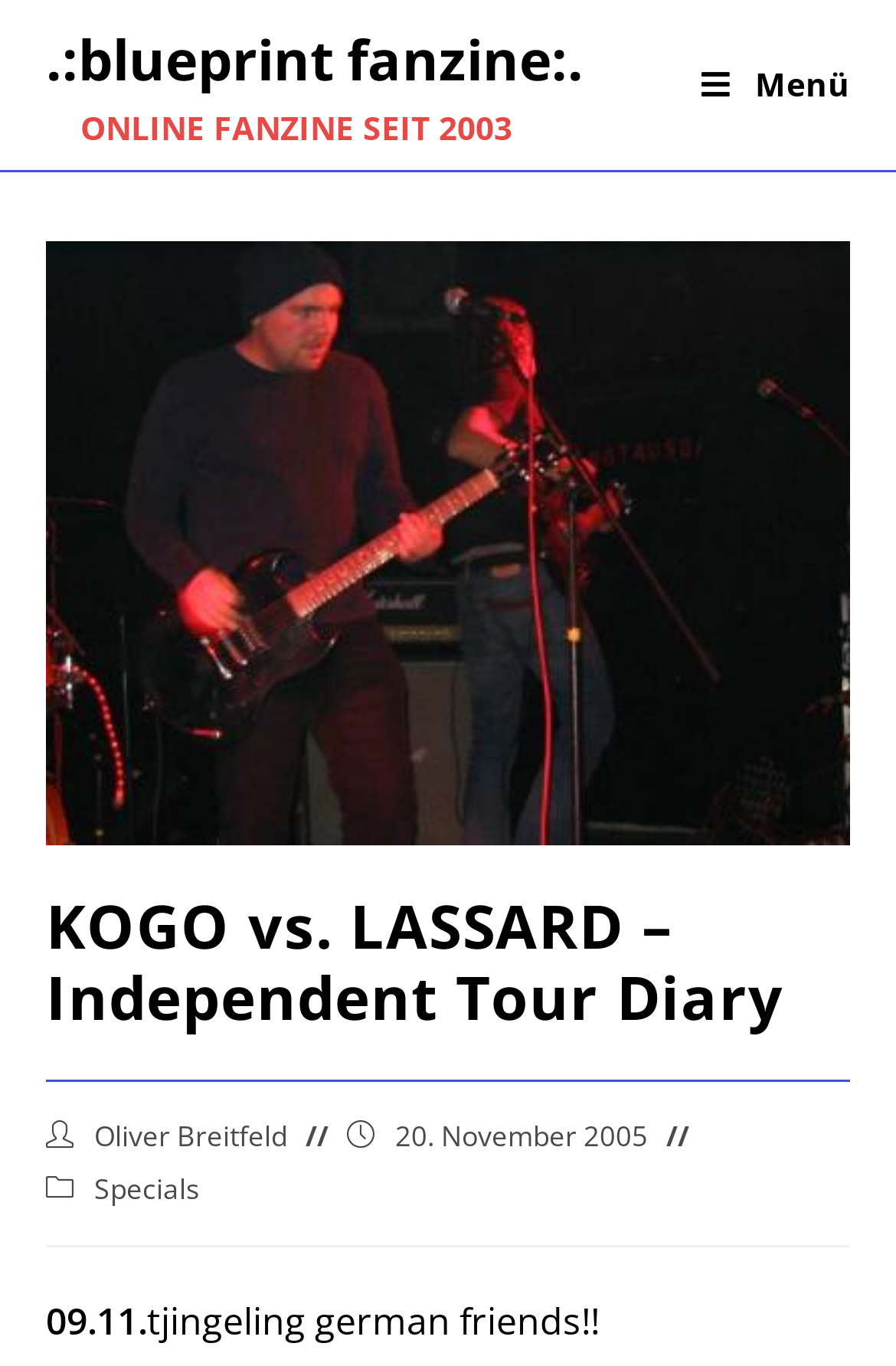Respond to the question below with a concise word or phrase:
When was this article published?

20. November 2005